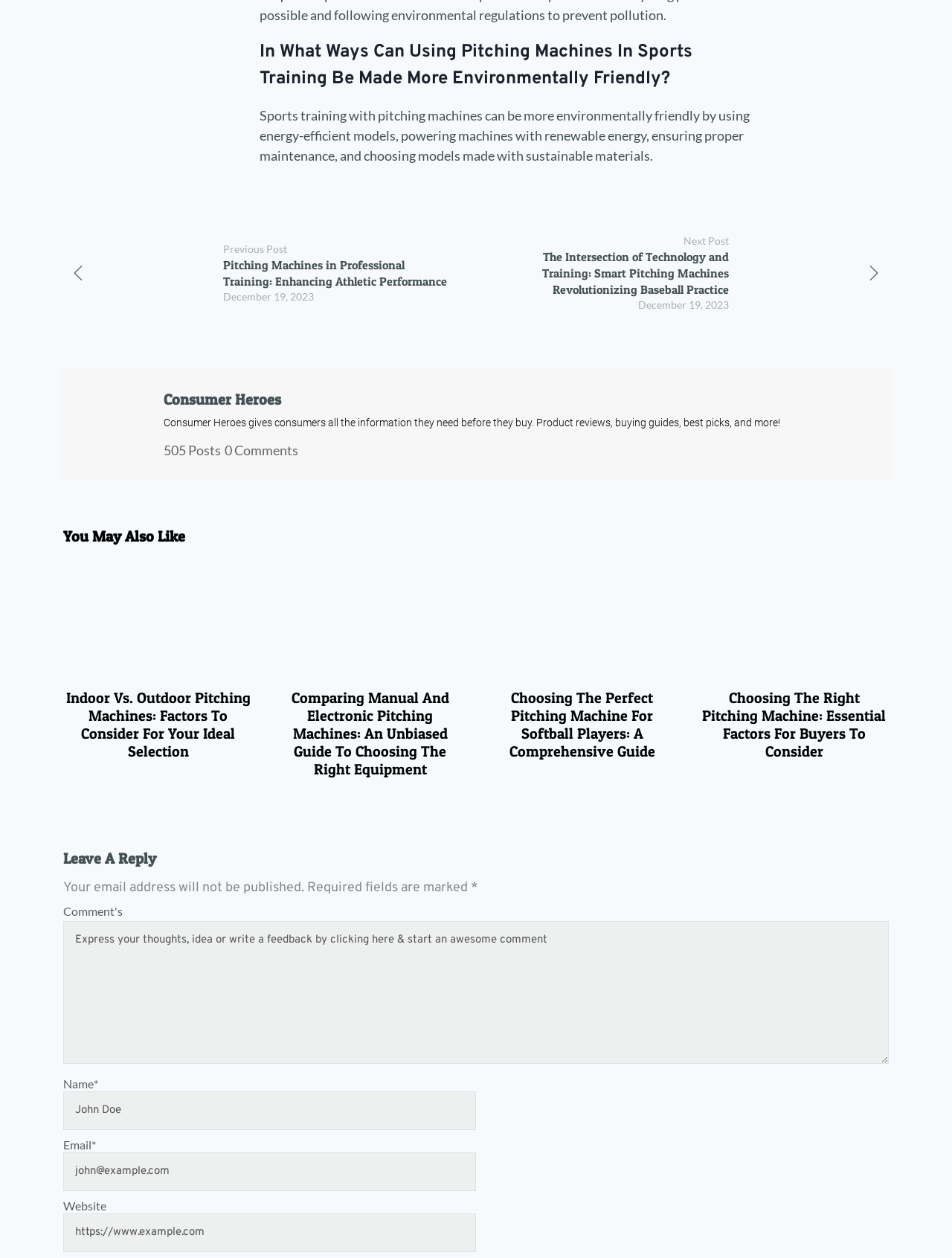Please determine the bounding box of the UI element that matches this description: parent_node: Website aria-label="Website" name="url" placeholder="https://www.example.com". The coordinates should be given as (top-left x, top-left y, bottom-right x, bottom-right y), with all values between 0 and 1.

[0.066, 0.74, 0.5, 0.771]